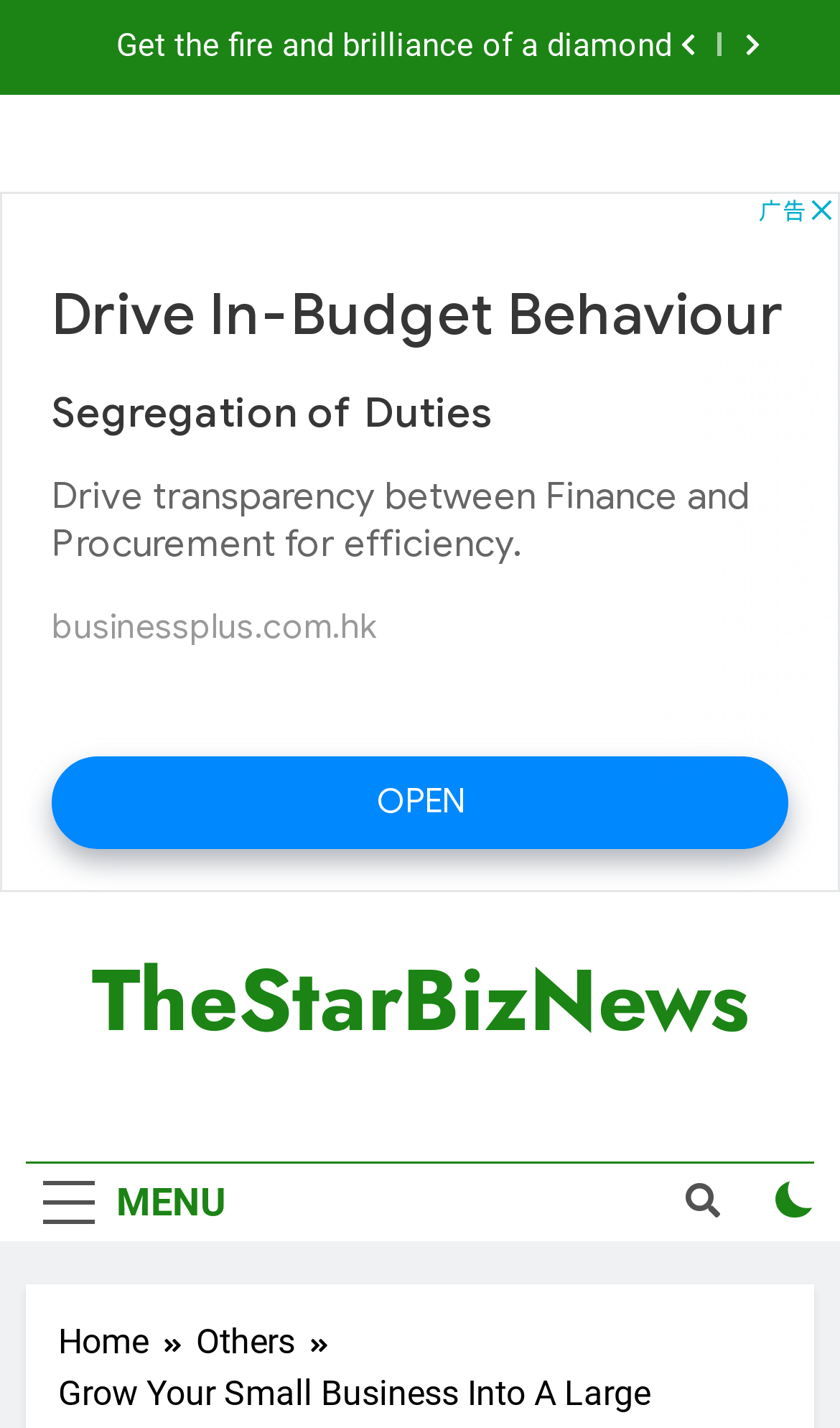Identify the bounding box for the UI element that is described as follows: "Others".

[0.233, 0.922, 0.408, 0.958]